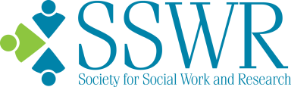What is the font style of the acronym 'SSWR'?
From the details in the image, answer the question comprehensively.

The logo of the Society for Social Work and Research (SSWR) combines the stylized graphic element with the acronym 'SSWR' in a modern and bold font, along with the full name of the organization displayed below.